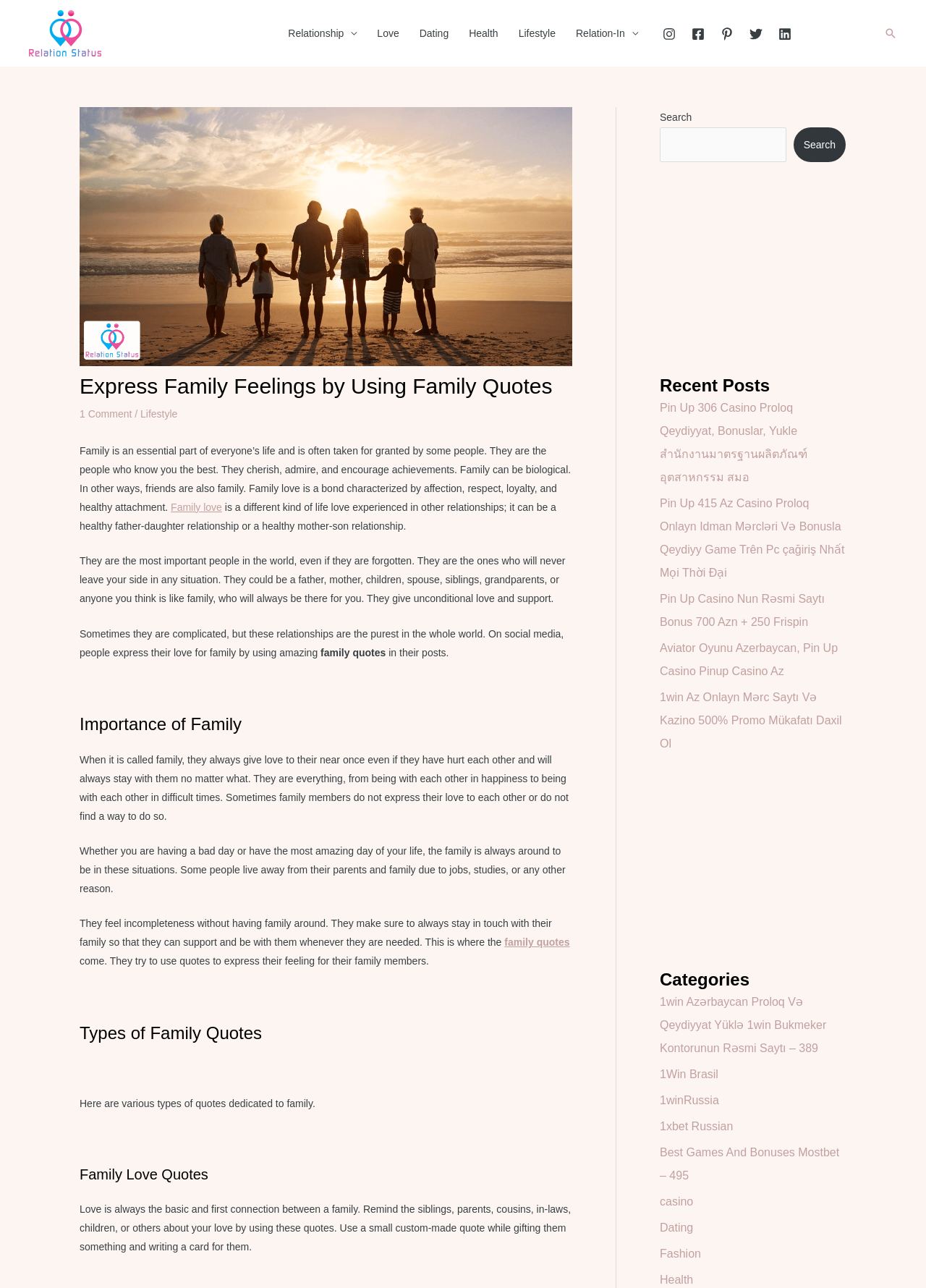Using the given description, provide the bounding box coordinates formatted as (top-left x, top-left y, bottom-right x, bottom-right y), with all values being floating point numbers between 0 and 1. Description: family quotes

[0.545, 0.727, 0.615, 0.736]